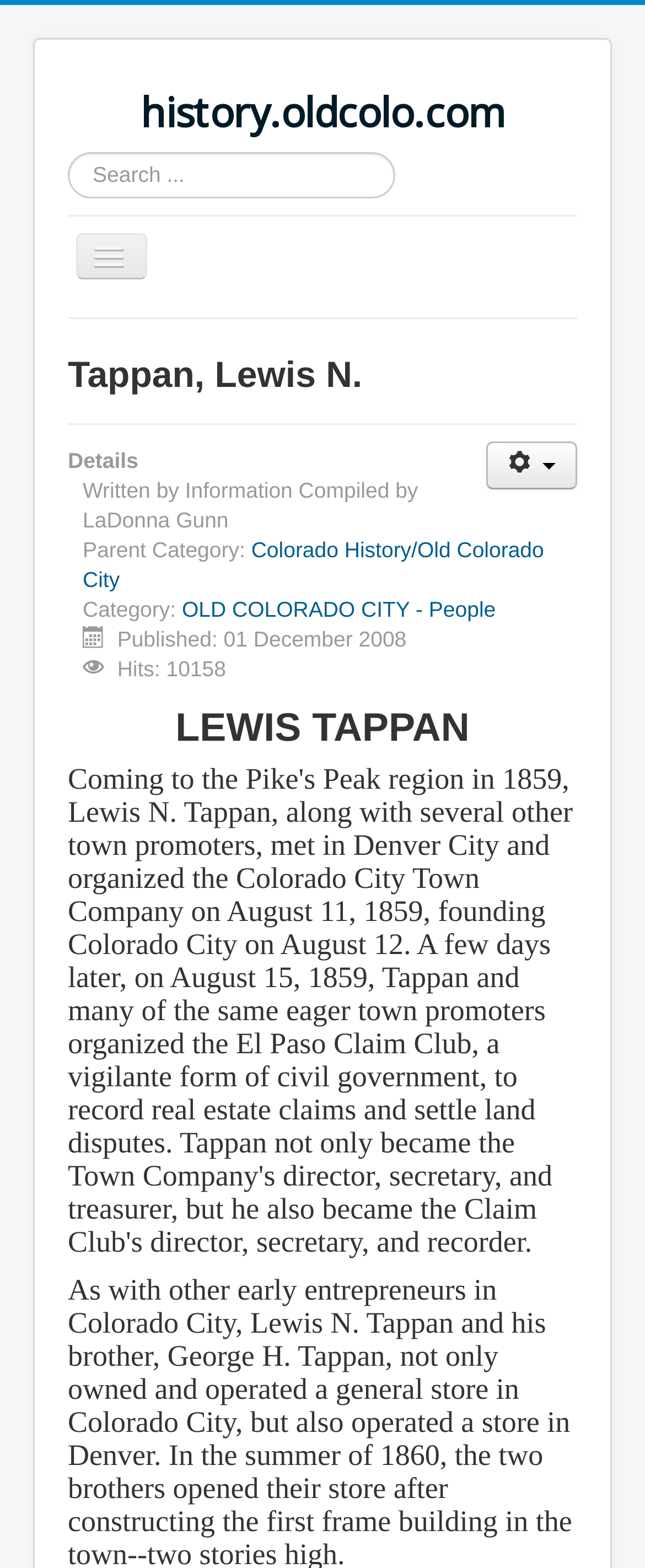Please find the bounding box coordinates in the format (top-left x, top-left y, bottom-right x, bottom-right y) for the given element description. Ensure the coordinates are floating point numbers between 0 and 1. Description: Colorado History/Old Colorado City

[0.128, 0.343, 0.843, 0.378]